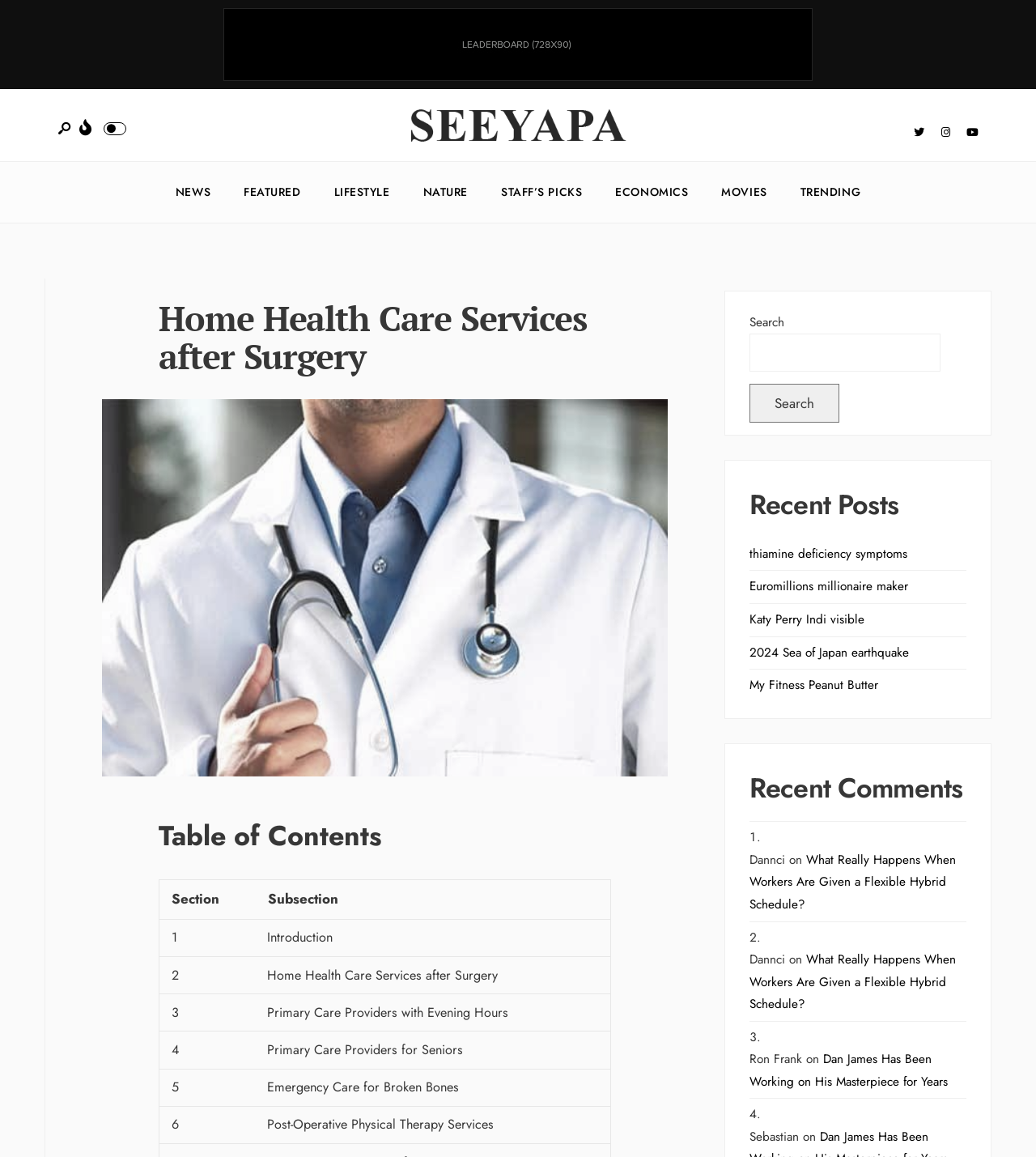Examine the image and give a thorough answer to the following question:
What is the purpose of the 'Table of Contents' section?

The 'Table of Contents' section provides a list of sections and subsections on the webpage, allowing users to quickly navigate to specific parts of the content. This suggests that the webpage has a long and structured content, and the table of contents is provided to facilitate easy navigation.